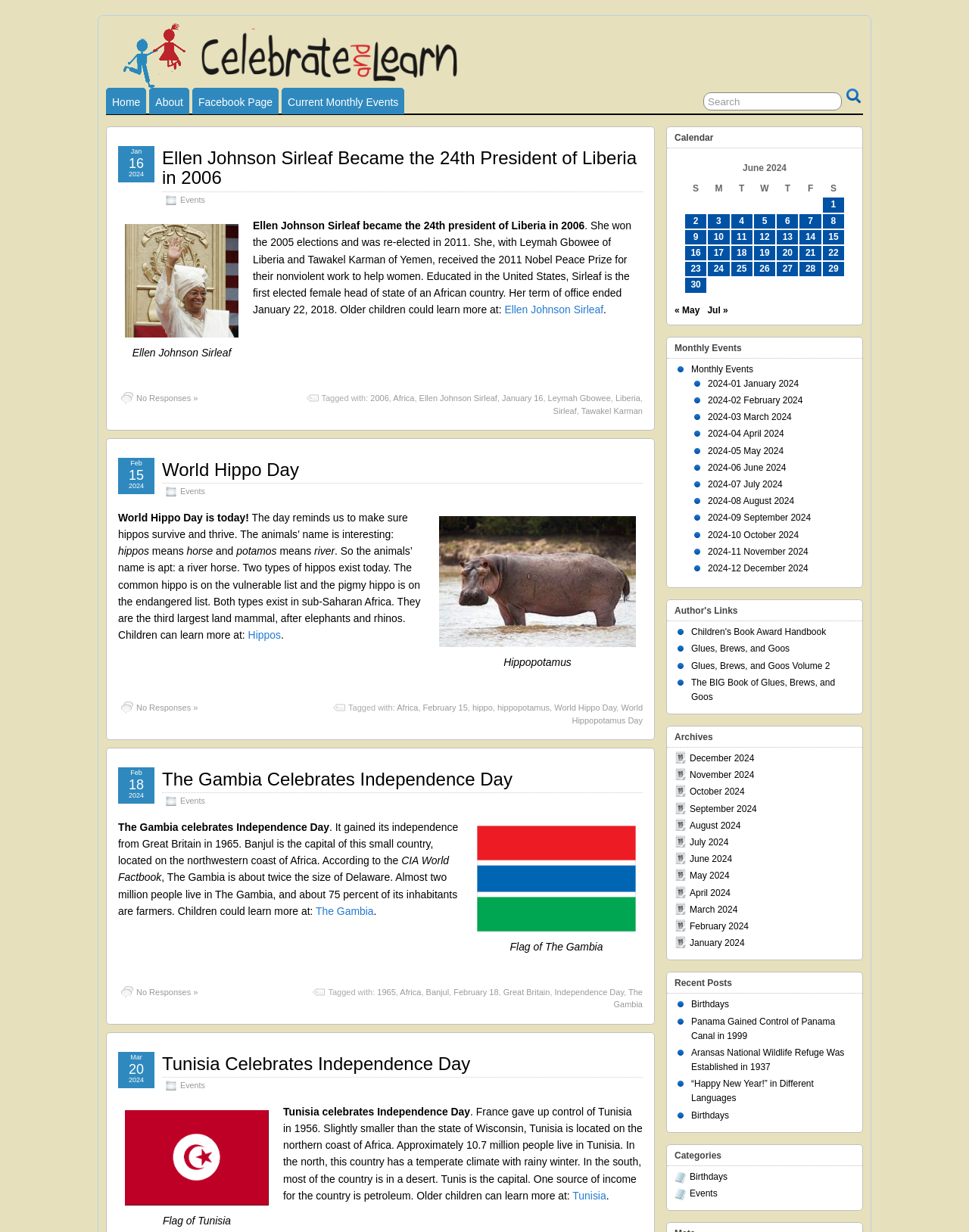Please extract and provide the main headline of the webpage.

Celebrate and Learn